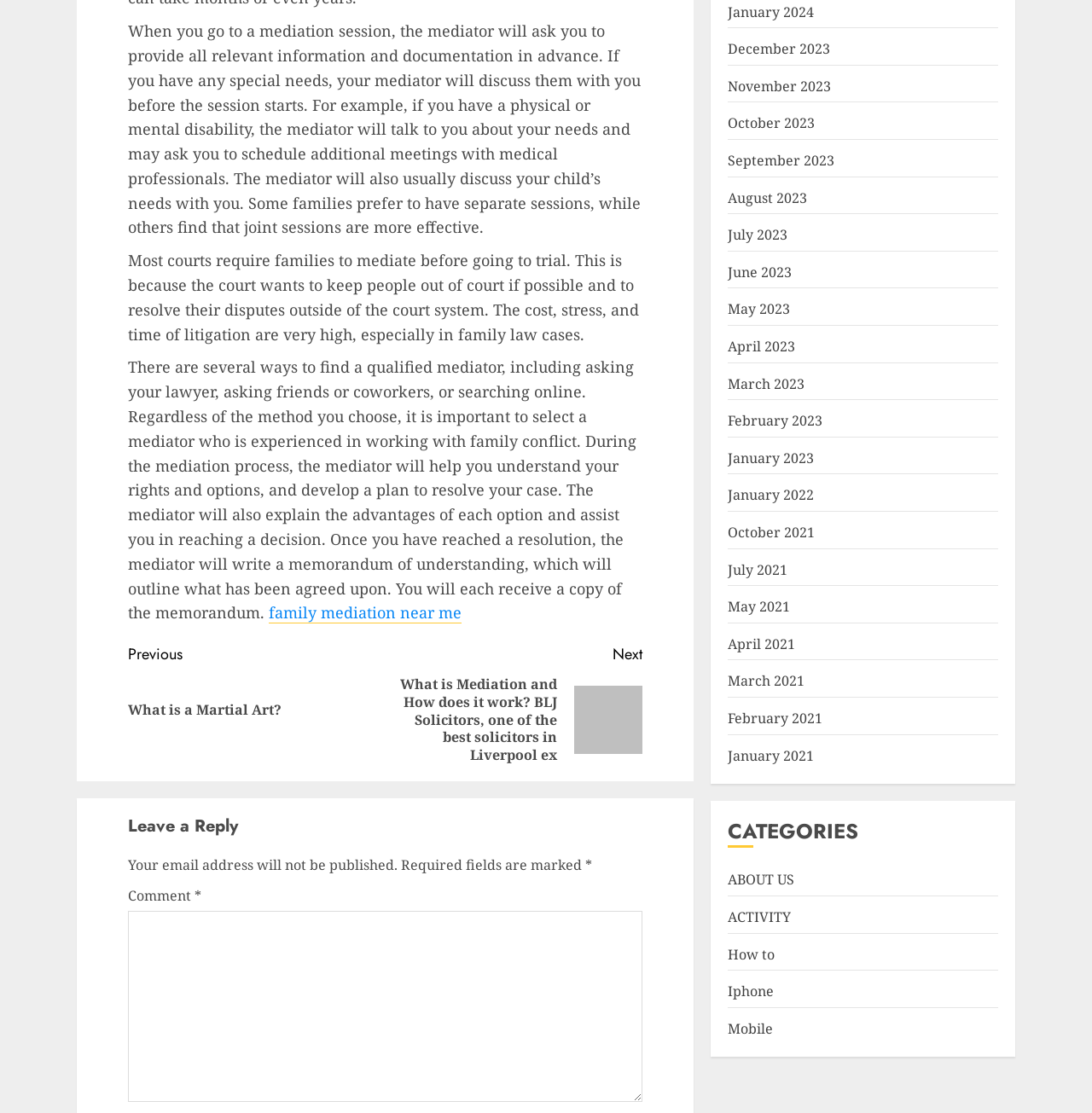How do I find a qualified mediator?
Analyze the screenshot and provide a detailed answer to the question.

The text suggests that there are several ways to find a qualified mediator, including asking your lawyer, asking friends or coworkers, or searching online. It is important to select a mediator who is experienced in working with family conflict.